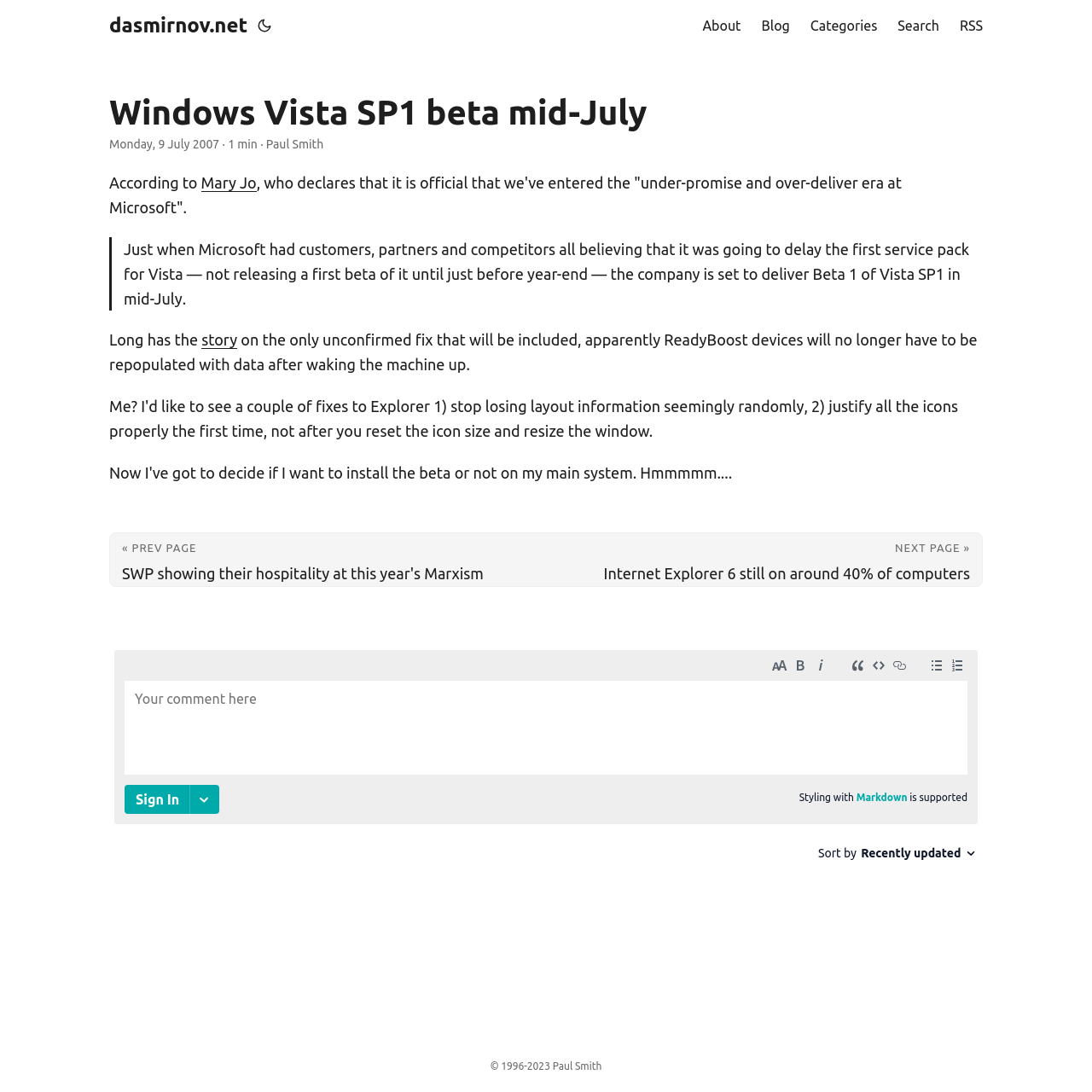Identify the bounding box coordinates of the section to be clicked to complete the task described by the following instruction: "read Mary Jo's quote". The coordinates should be four float numbers between 0 and 1, formatted as [left, top, right, bottom].

[0.184, 0.16, 0.235, 0.175]